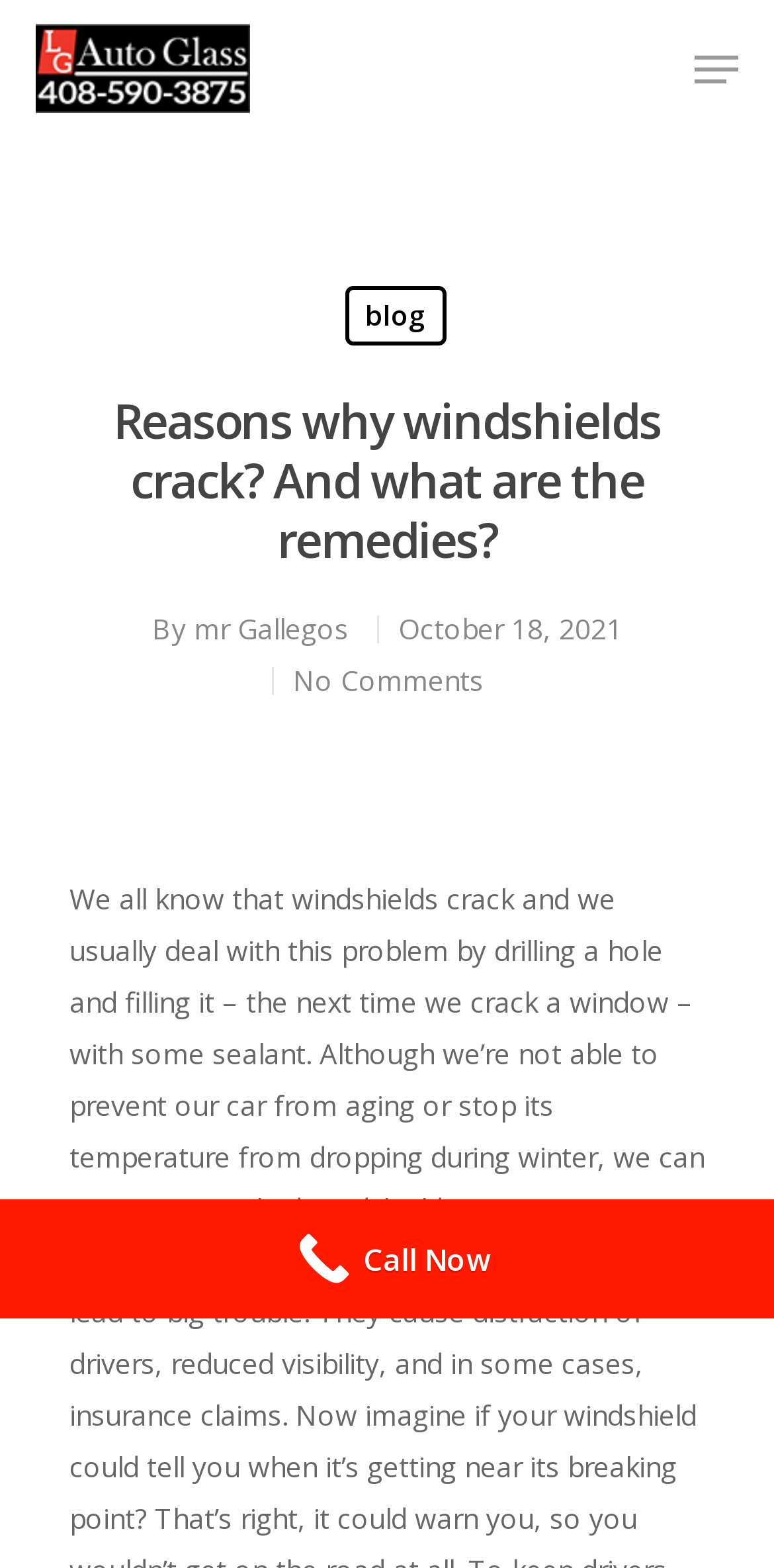Your task is to find and give the main heading text of the webpage.

Reasons why windshields crack? And what are the remedies?